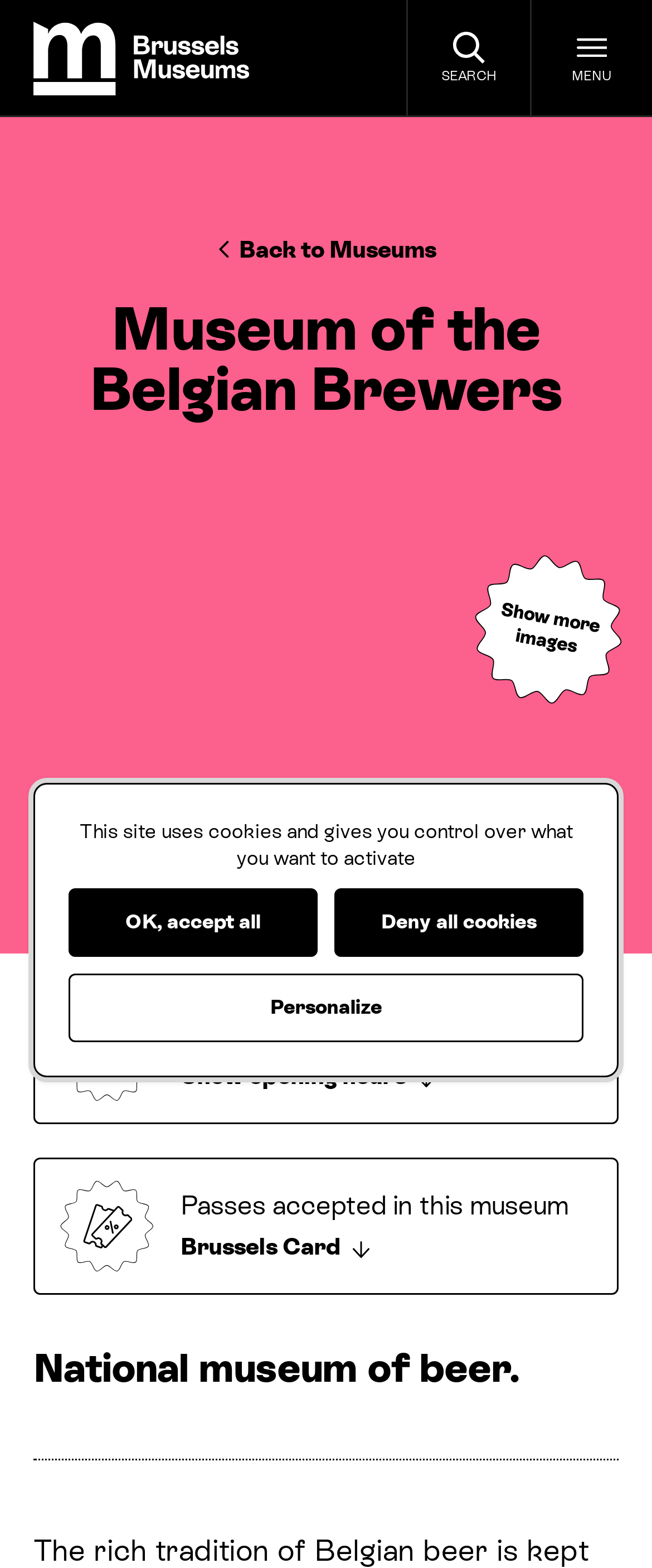Kindly determine the bounding box coordinates of the area that needs to be clicked to fulfill this instruction: "Go to Brussels Museums".

[0.051, 0.013, 0.382, 0.06]